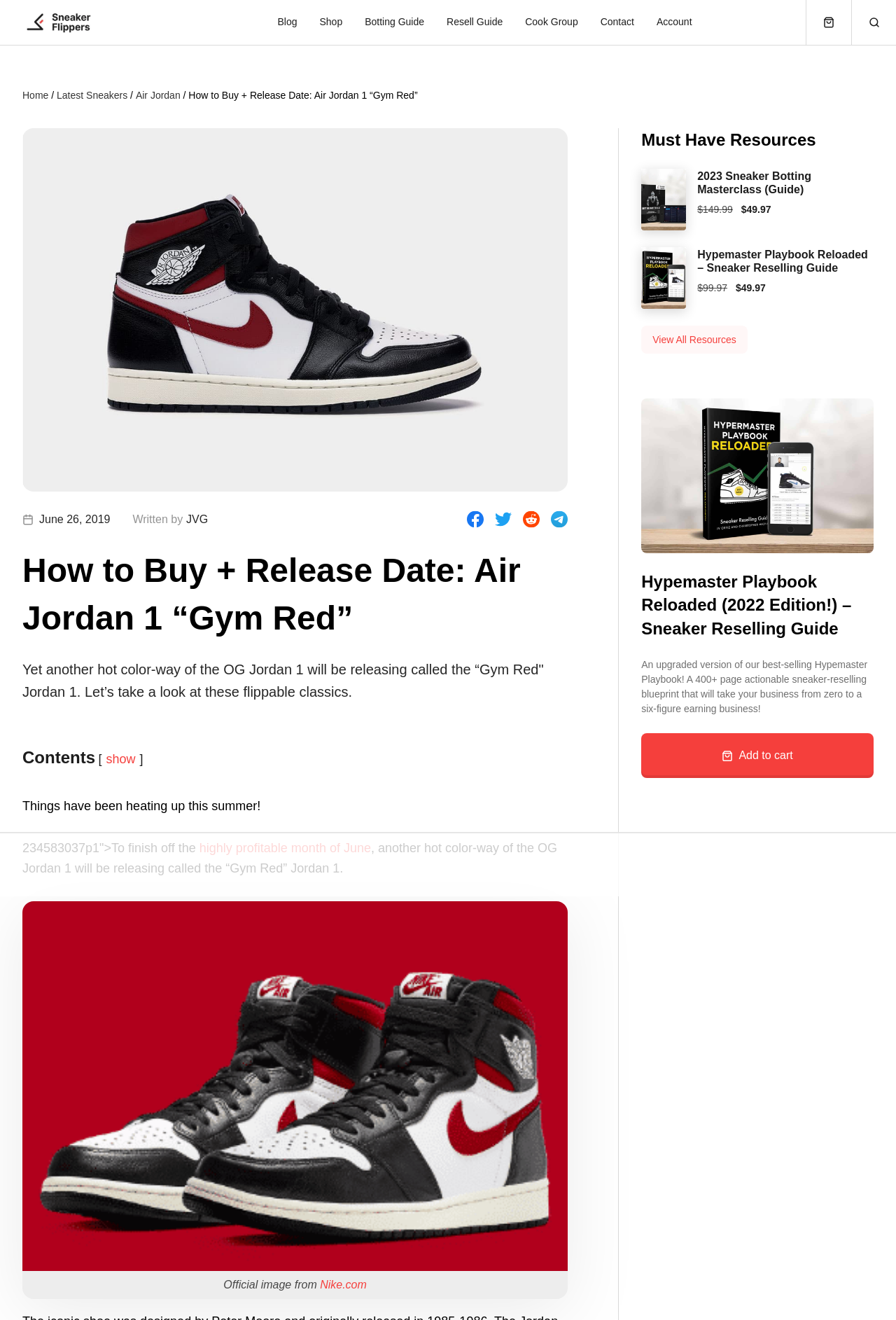What is the current price of the 'Hypemaster Playbook Reloaded – Sneaker Reselling Guide'?
Please answer the question with as much detail as possible using the screenshot.

The current price of the 'Hypemaster Playbook Reloaded – Sneaker Reselling Guide' is found in the resource section, where it says 'Current price is: $49.97'.